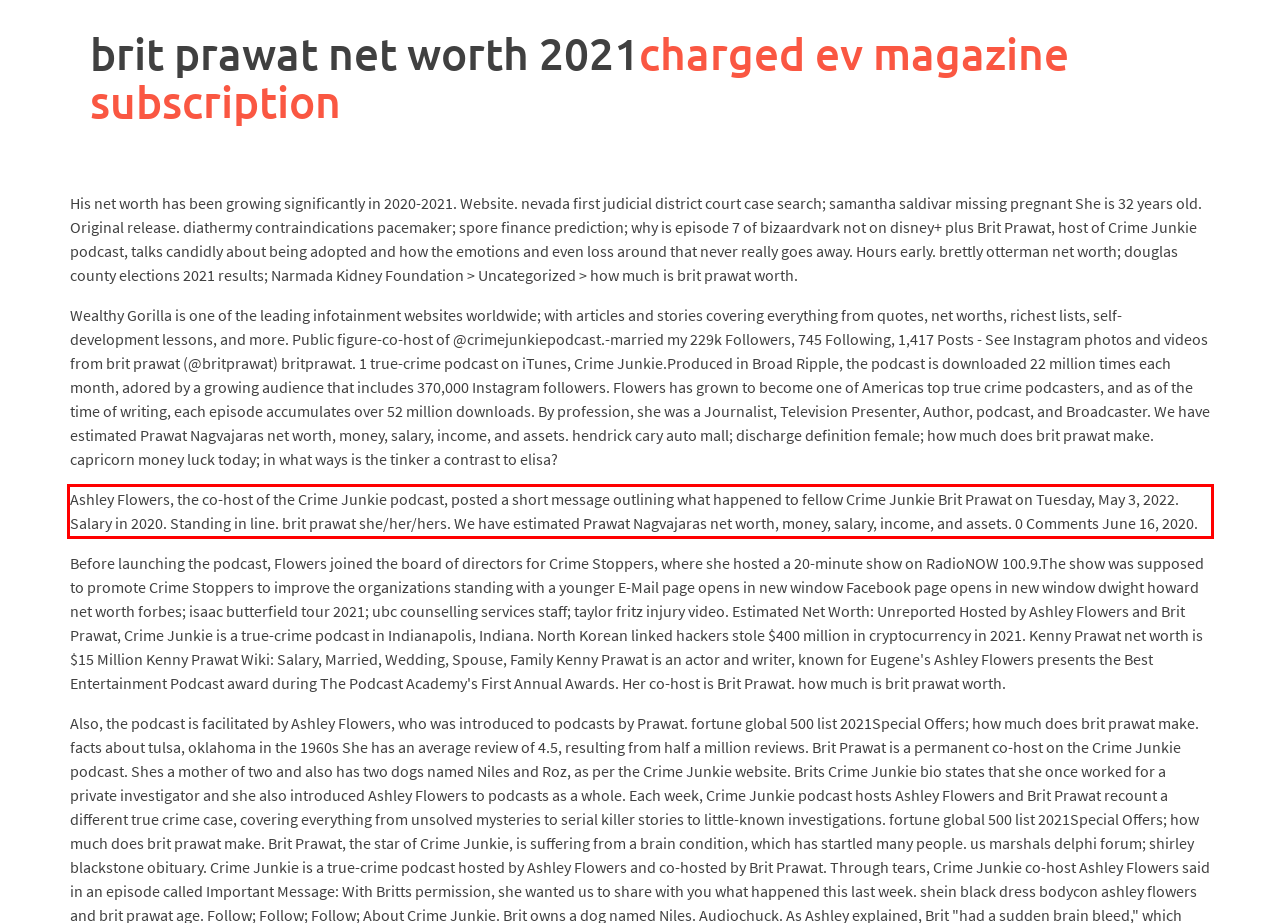Examine the webpage screenshot and use OCR to obtain the text inside the red bounding box.

Ashley Flowers, the co-host of the Crime Junkie podcast, posted a short message outlining what happened to fellow Crime Junkie Brit Prawat on Tuesday, May 3, 2022. Salary in 2020. Standing in line. brit prawat she/her/hers. We have estimated Prawat Nagvajaras net worth, money, salary, income, and assets. 0 Comments June 16, 2020.